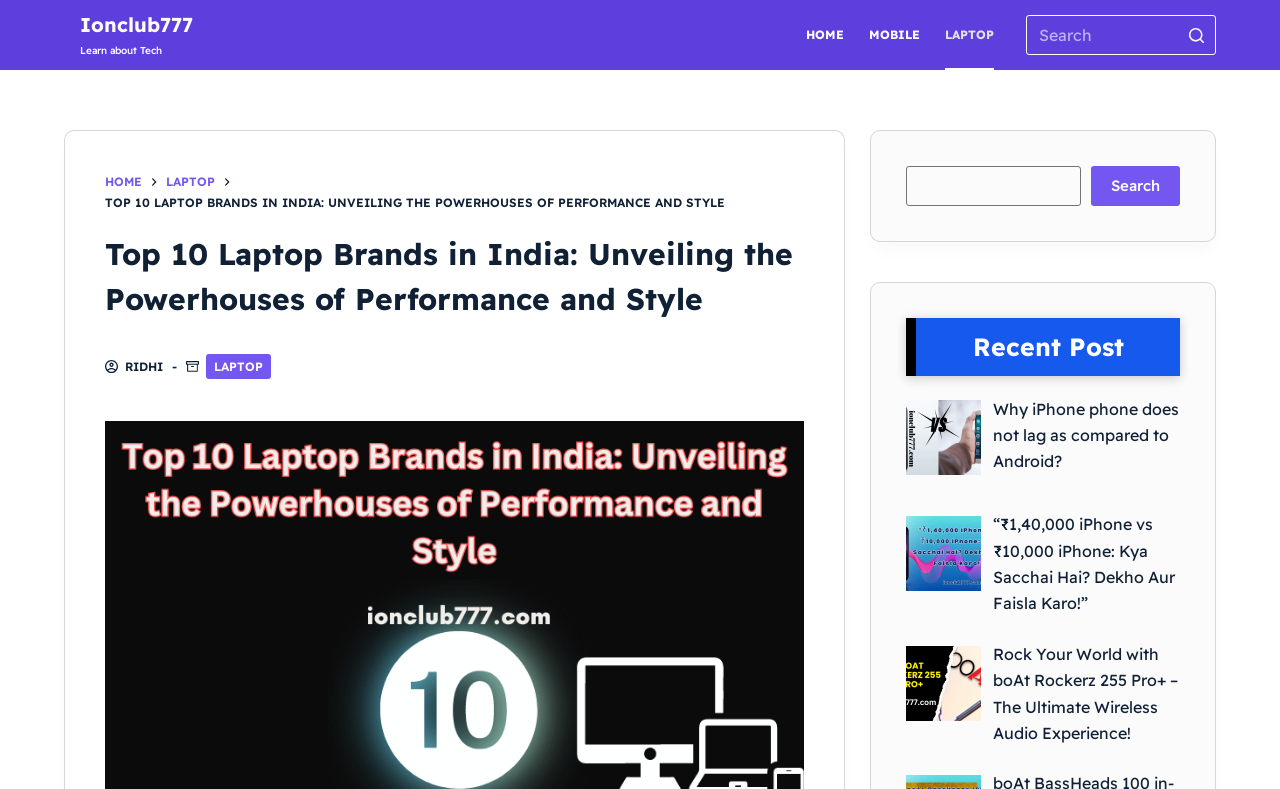Determine the coordinates of the bounding box for the clickable area needed to execute this instruction: "Read recent post about iPhone".

[0.776, 0.505, 0.921, 0.597]